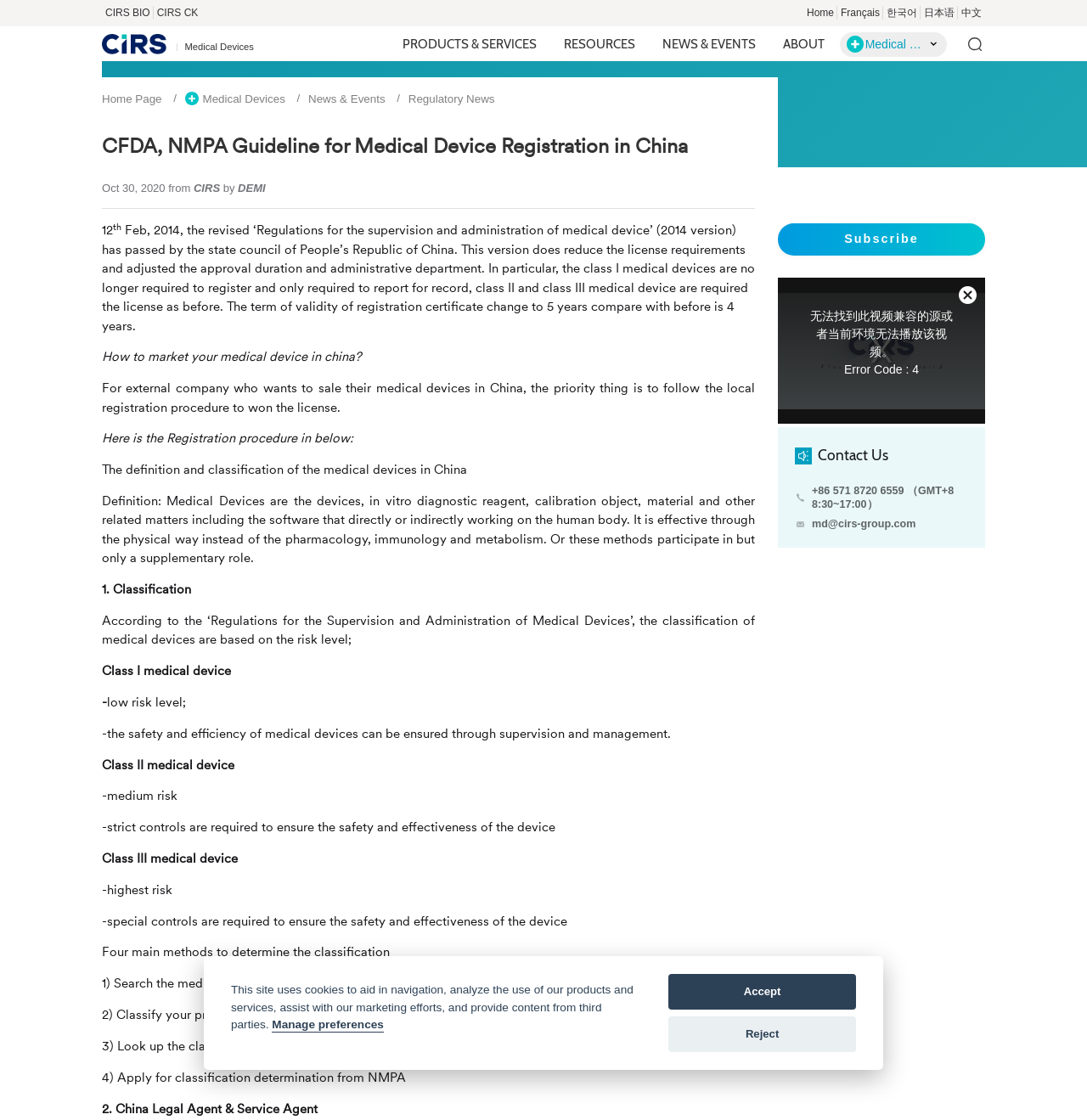Determine the bounding box coordinates of the target area to click to execute the following instruction: "Click the 'Contact Us' button."

[0.752, 0.398, 0.817, 0.414]